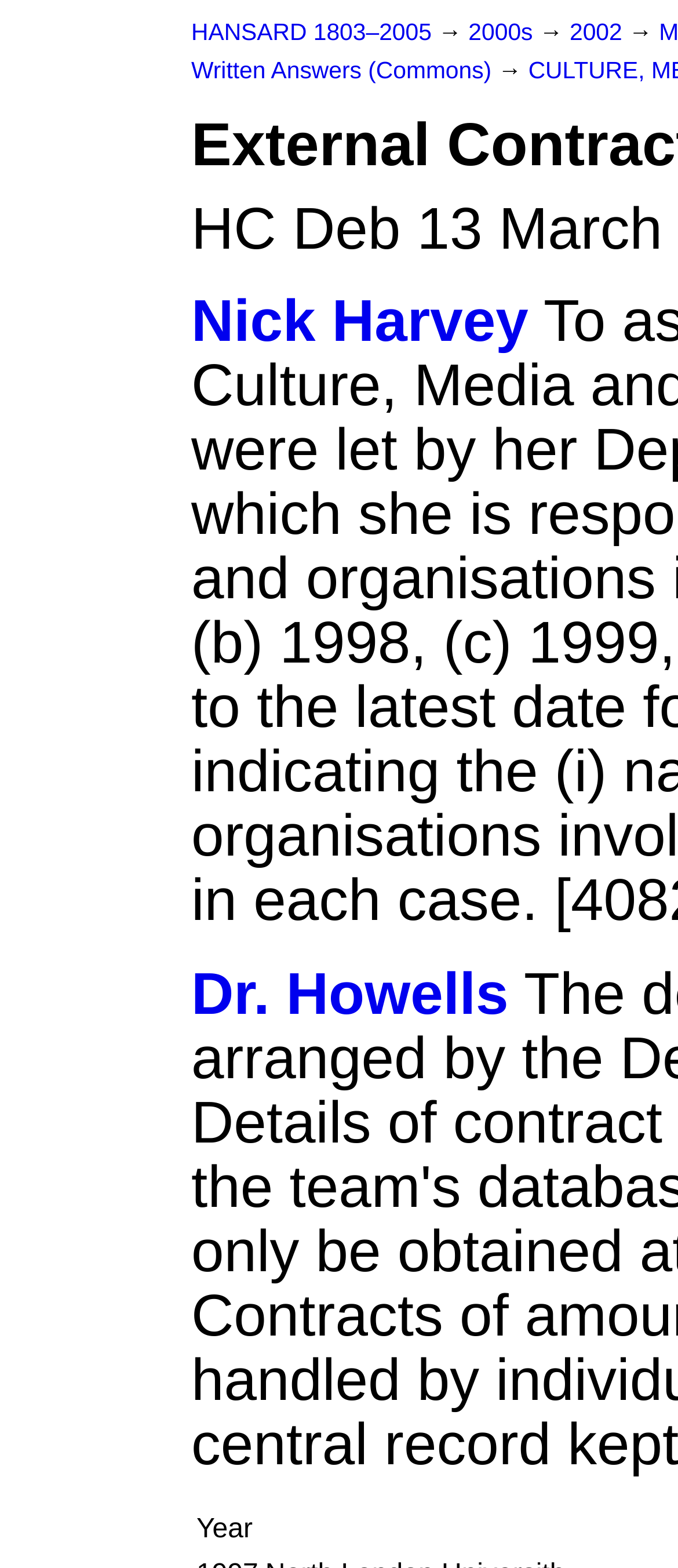Refer to the image and provide an in-depth answer to the question:
What is the year mentioned in the table cell?

By looking at the table cell, I found the static text '1998,' which indicates the year mentioned.